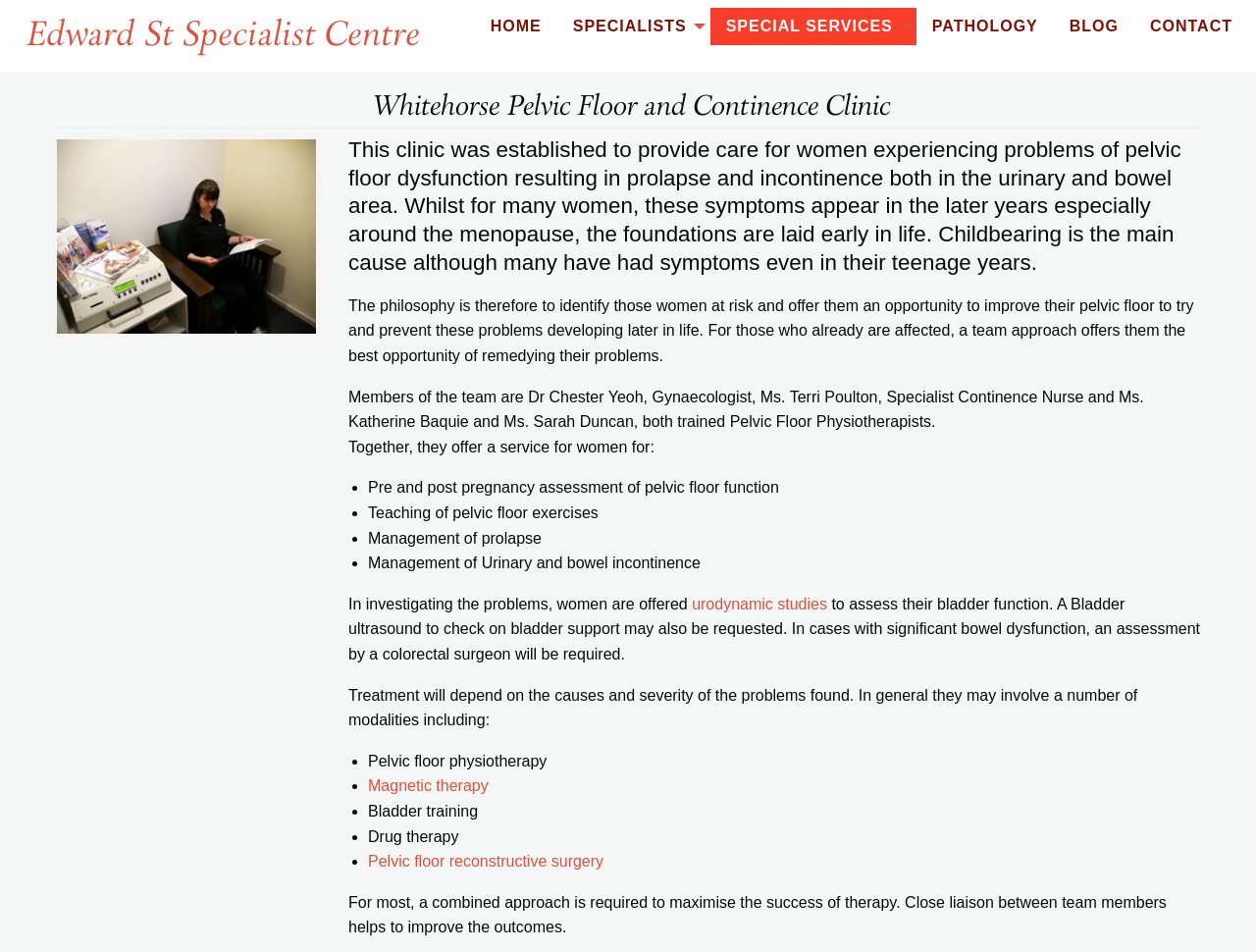What is the purpose of the clinic?
Based on the screenshot, give a detailed explanation to answer the question.

The purpose of the clinic is mentioned in the webpage content. According to the text, the clinic was established to provide care for women experiencing problems of pelvic floor dysfunction, including prolapse and incontinence. The clinic aims to identify women at risk and offer them an opportunity to improve their pelvic floor to prevent these problems from developing later in life.